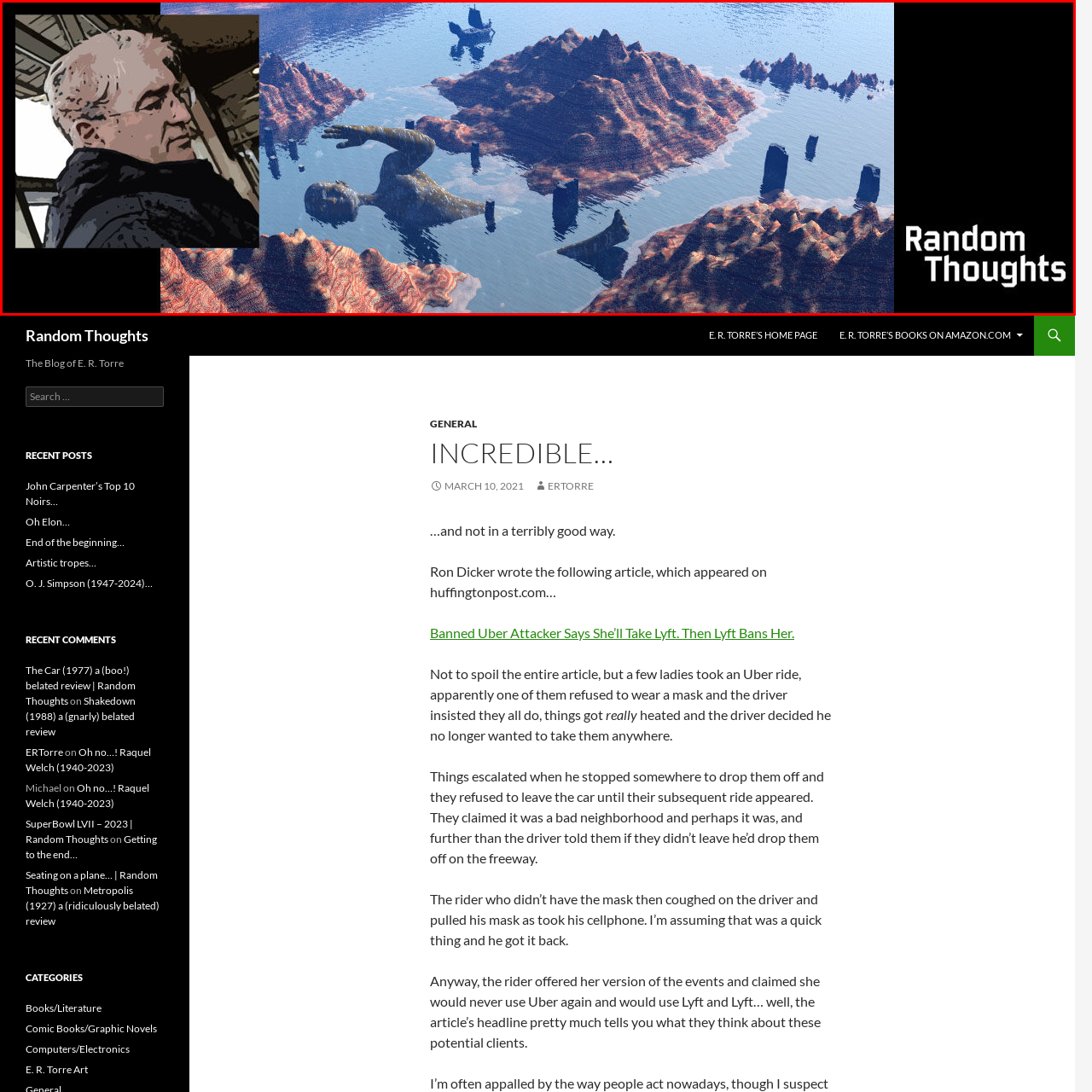Craft a detailed and vivid caption for the image that is highlighted by the red frame.

The image titled "Random Thoughts" features a striking juxtaposition of a serene landscape and a contemplative portrait. On the left, a partially rendered human figure gazes off-screen, suggesting introspection or reflection, while the right side showcases an expansive, vivid landscape of rugged mountains and calm waters, dotted with hints of archaic structures and a solitary ship in the distance. The combination of these elements evokes a sense of exploration and thoughtfulness, characteristic of the blog's theme, which invites readers into a world of diverse musings and narratives. The text “Random Thoughts” is prominently displayed in bold, modern typography on the right, integrating seamlessly with the artistic composition.